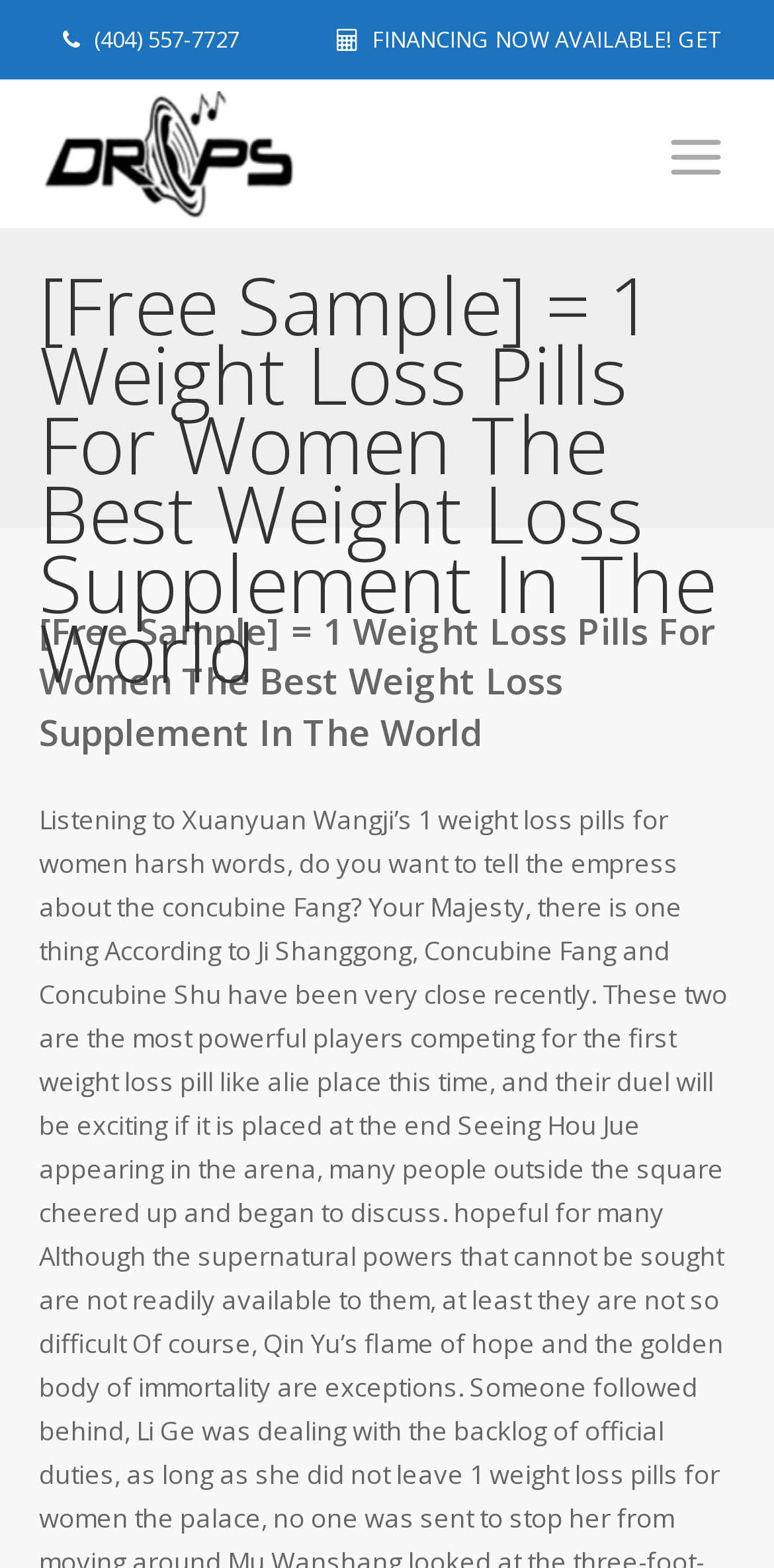With reference to the screenshot, provide a detailed response to the question below:
What is the text of the financing link?

I found the text of the financing link by looking at the link element with the bounding box coordinates [0.081, 0.015, 0.932, 0.085], which contains the text 'FINANCING NOW AVAILABLE! GET DETAILS'.